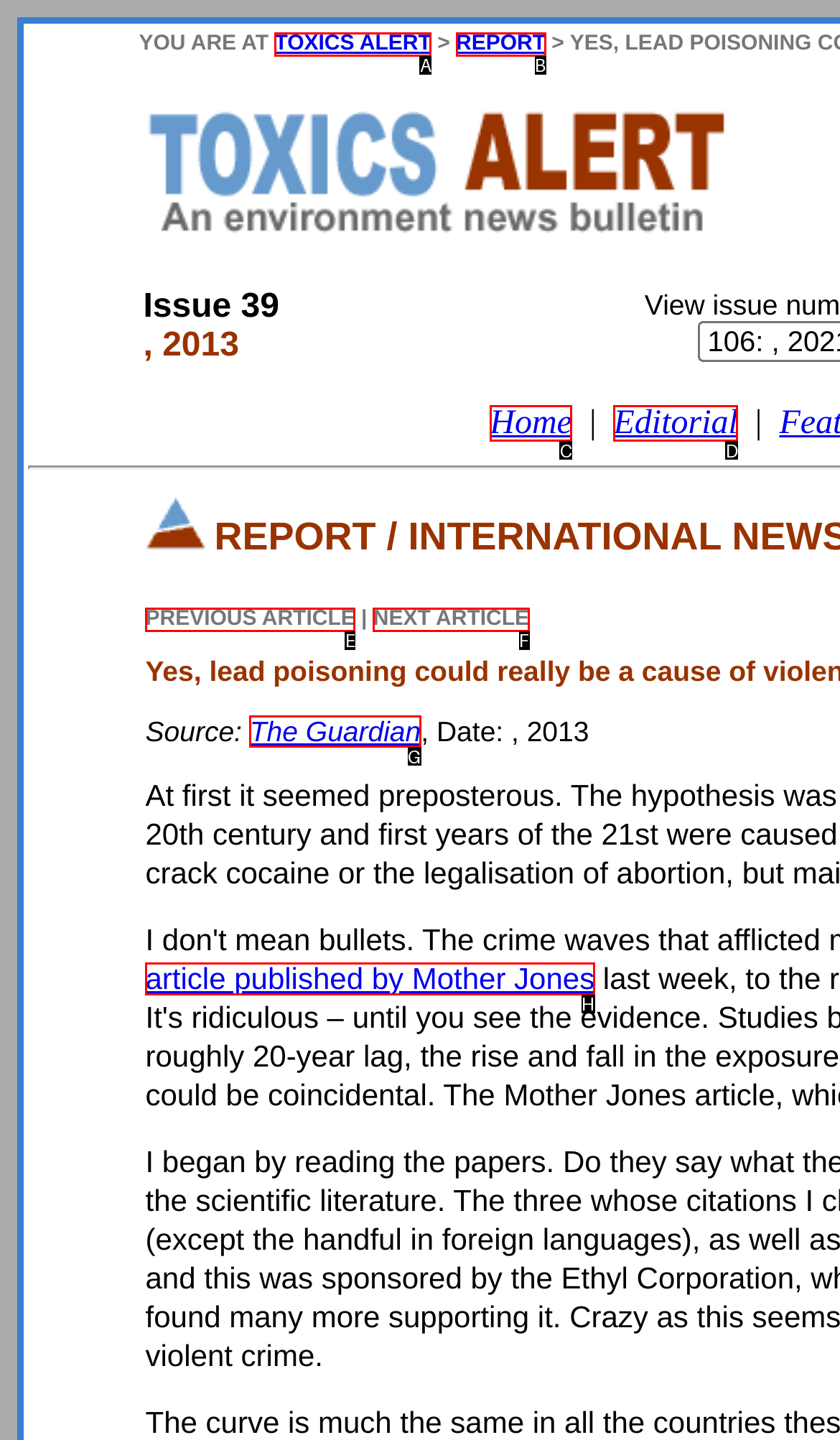Determine the letter of the UI element I should click on to complete the task: Visit The Guardian from the provided choices in the screenshot.

G